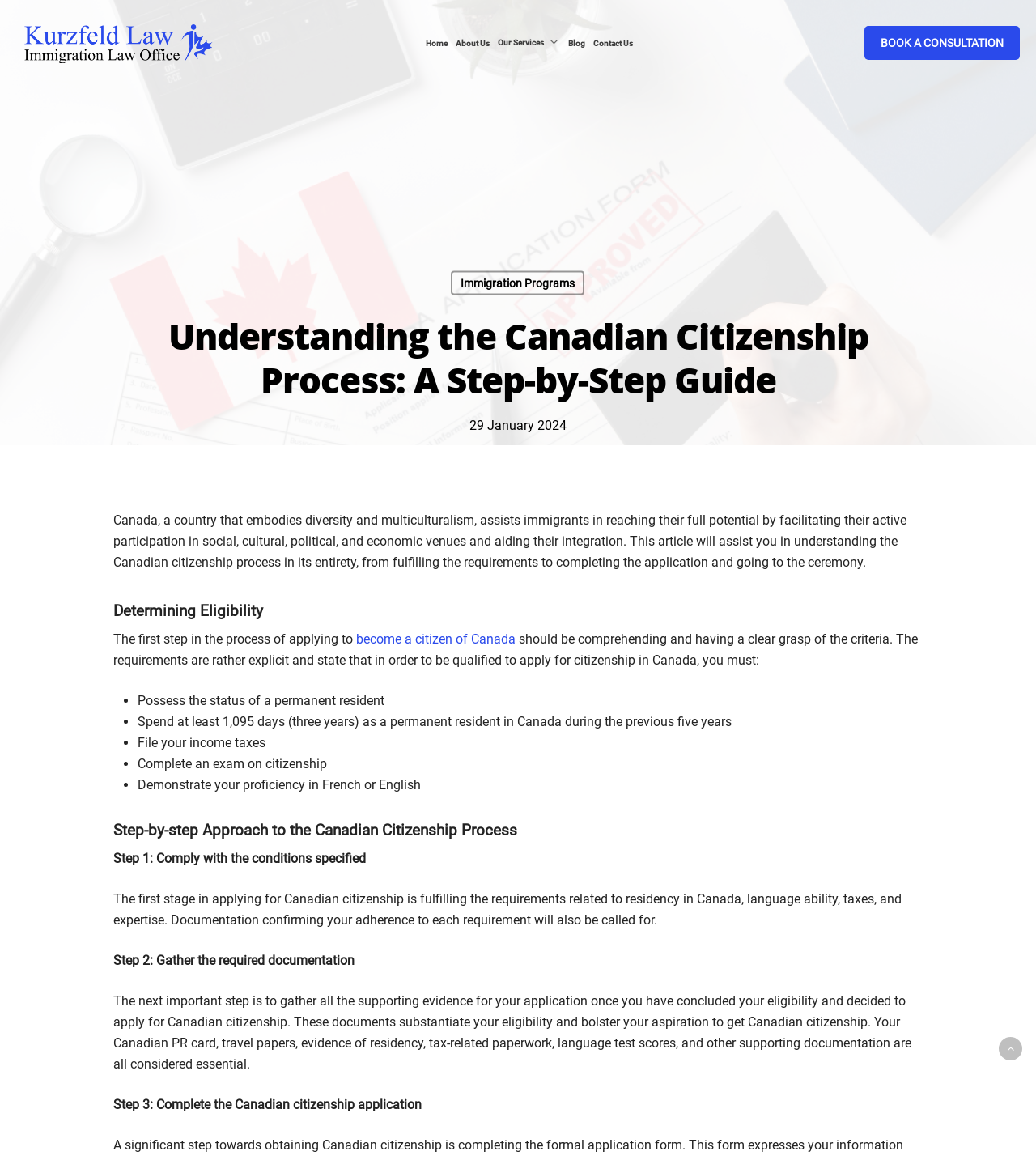Locate the bounding box coordinates of the element's region that should be clicked to carry out the following instruction: "Click the 'Home' link". The coordinates need to be four float numbers between 0 and 1, i.e., [left, top, right, bottom].

[0.411, 0.032, 0.432, 0.042]